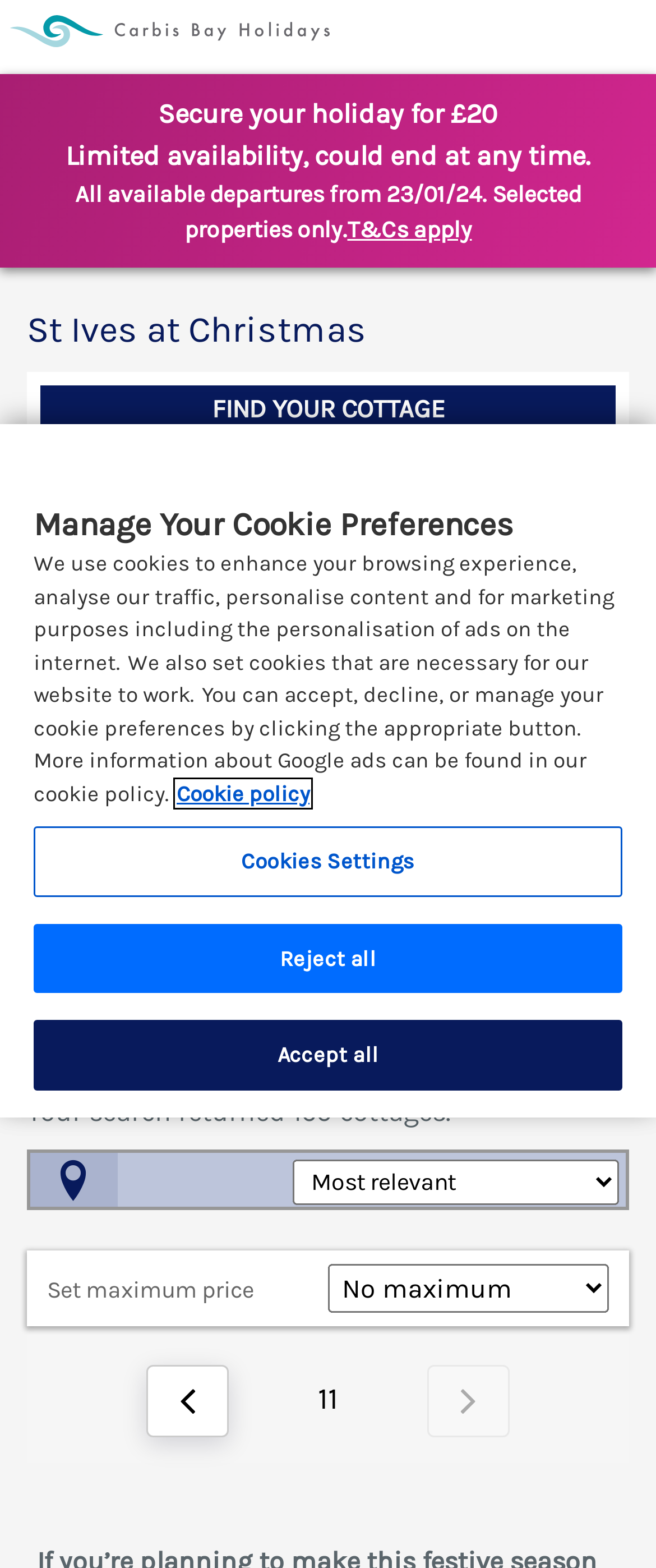Identify and provide the bounding box for the element described by: "18".

[0.199, 0.61, 0.312, 0.632]